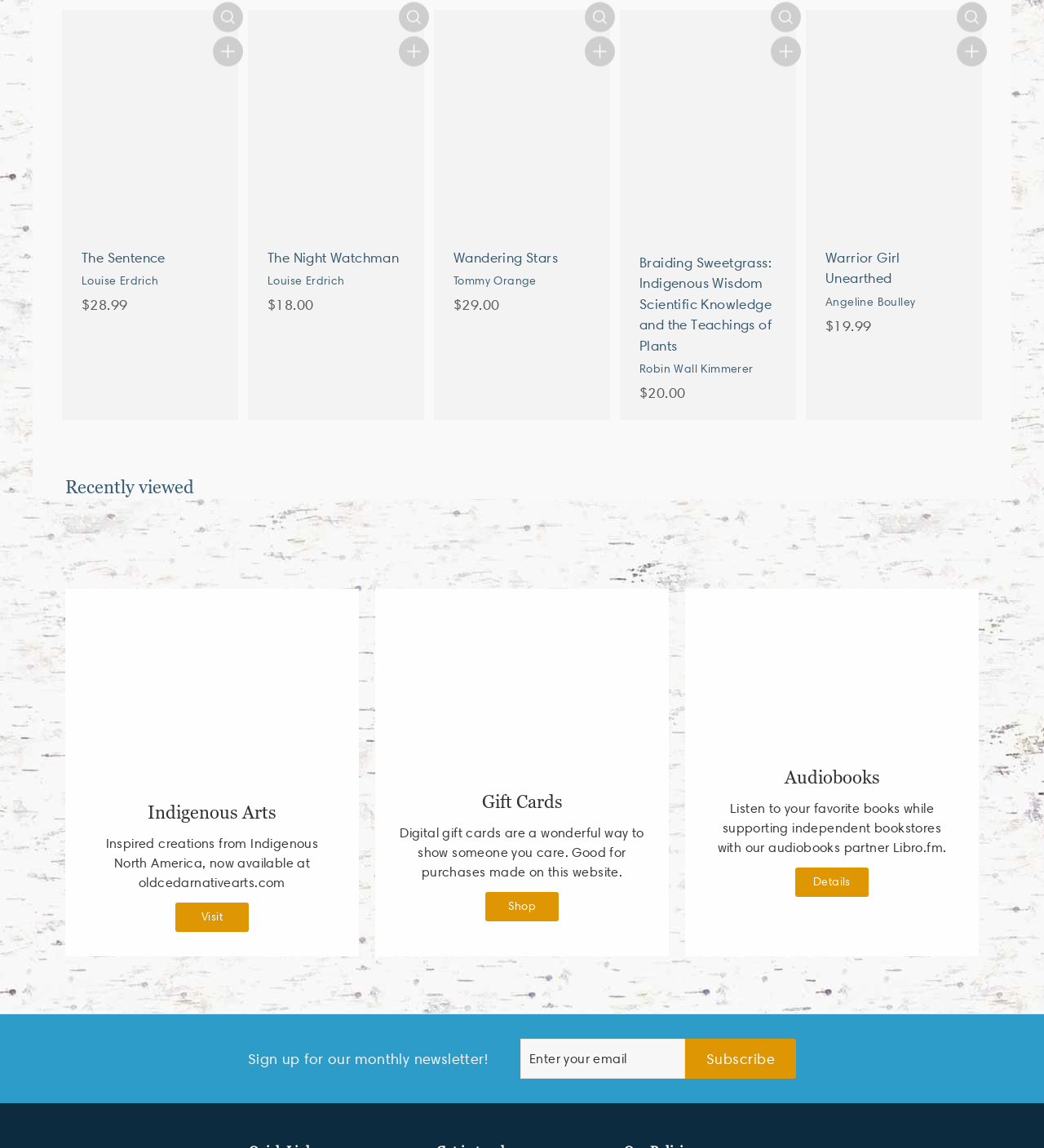Determine the bounding box coordinates for the UI element matching this description: "Details".

[0.762, 0.756, 0.832, 0.781]